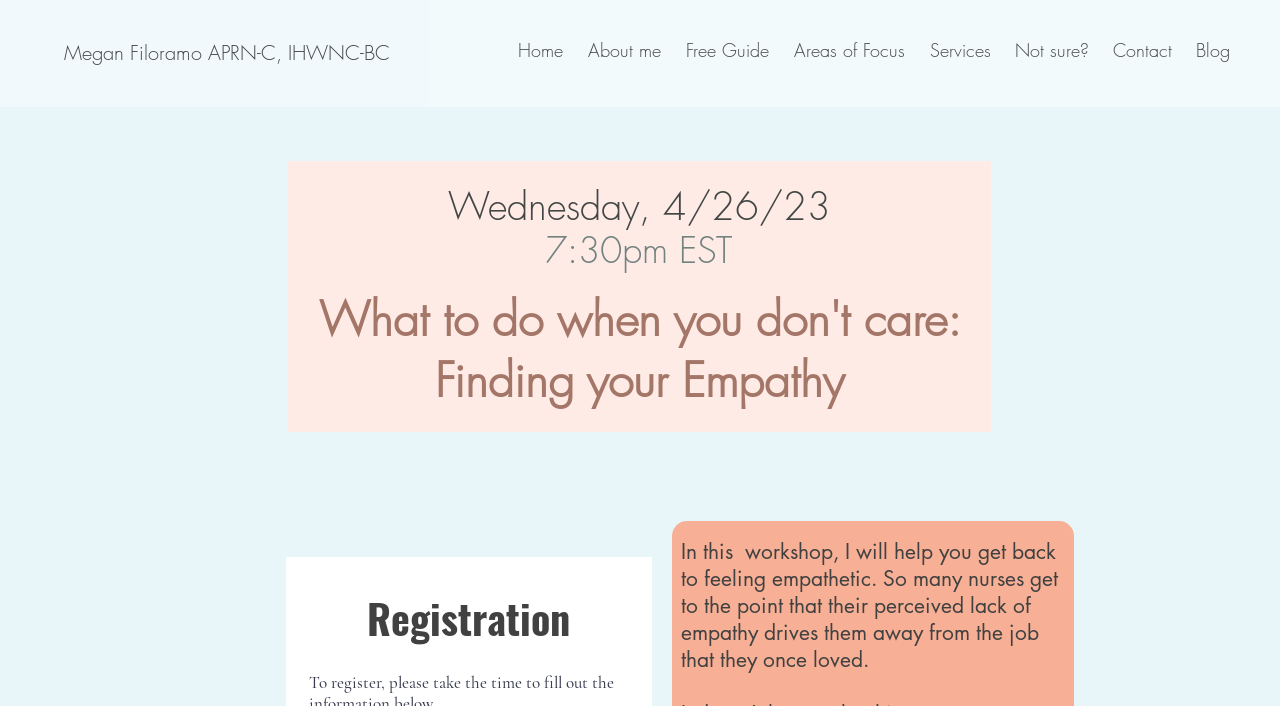Please locate the clickable area by providing the bounding box coordinates to follow this instruction: "Register for the webinar".

[0.241, 0.833, 0.491, 0.918]